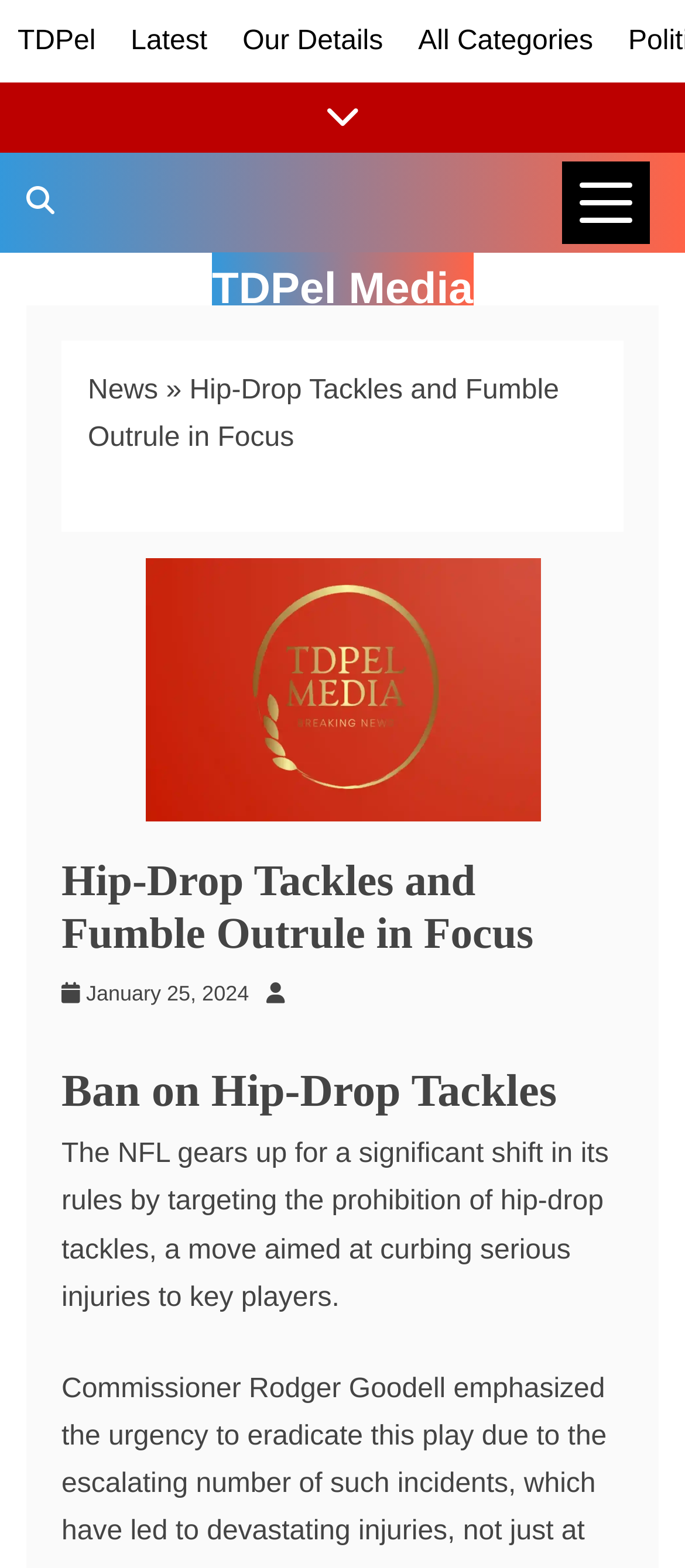Generate a thorough explanation of the webpage's elements.

The webpage is about the NFL's rule change regarding hip-drop tackles, with a focus on preventing serious injuries to key players. At the top, there are four links: "TDPel", "Latest", "Our Details", and "All Categories", aligned horizontally across the page. Below these links, there is a button labeled "News Categories" on the right side, and a link "Show/Hide News Links" that spans the entire width of the page.

On the left side, there is a search bar labeled "Search TDPel Media". Below the search bar, there is a navigation section with breadcrumbs, which includes links to "News" and the current article "Hip-Drop Tackles and Fumble Outrule in Focus". The article's title is also displayed as a static text element.

The main content of the webpage is an image related to the article, which takes up most of the page's width. Above the image, there is a header section with the article's title and a link to the publication date "January 25, 2024". Below the image, there is a heading "Ban on Hip-Drop Tackles" followed by a paragraph of text summarizing the article, which explains the NFL's rule change and its purpose.

Overall, the webpage has a clear structure, with navigation and search functionality at the top, followed by the main article content, which includes an image, headings, and a summary of the article.